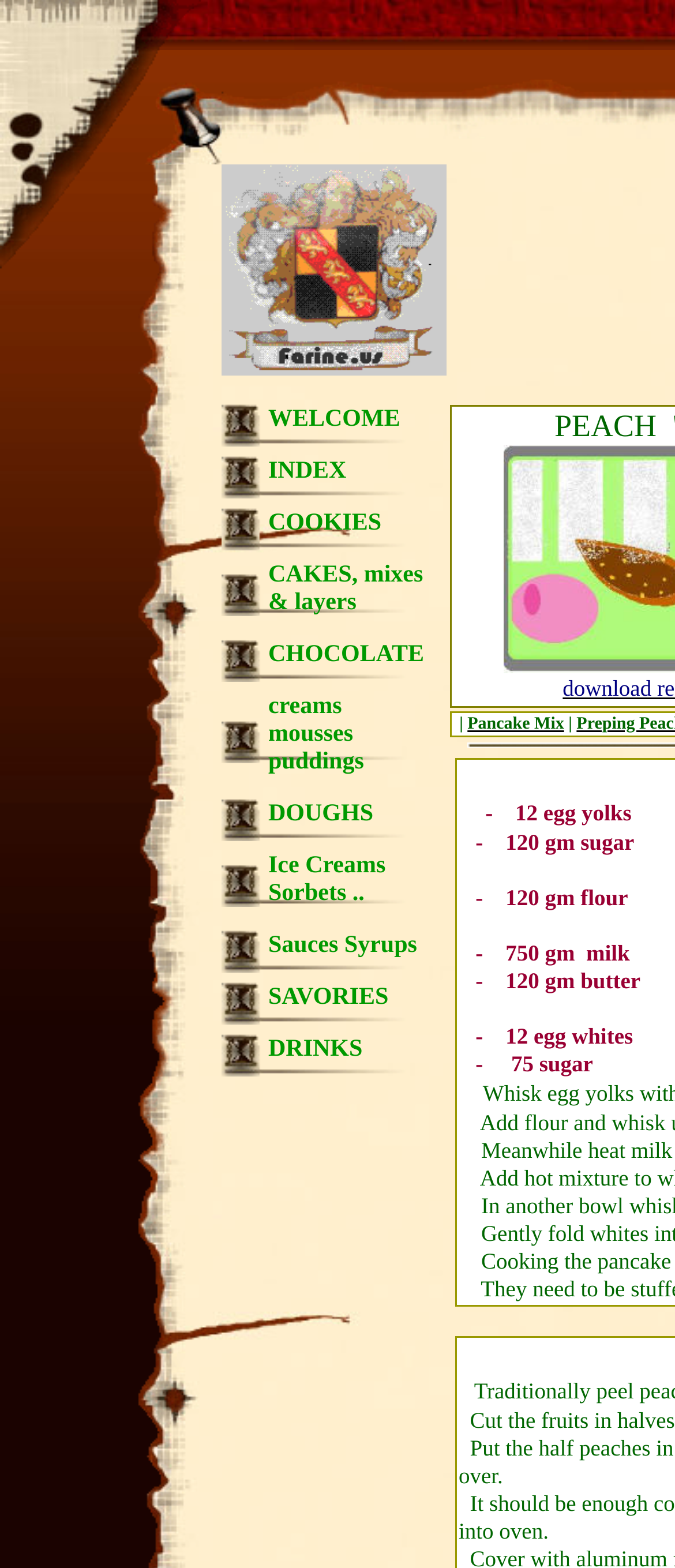Please answer the following question using a single word or phrase: 
What is the category of 'Pancake Mix'?

CAKES, mixes & layers